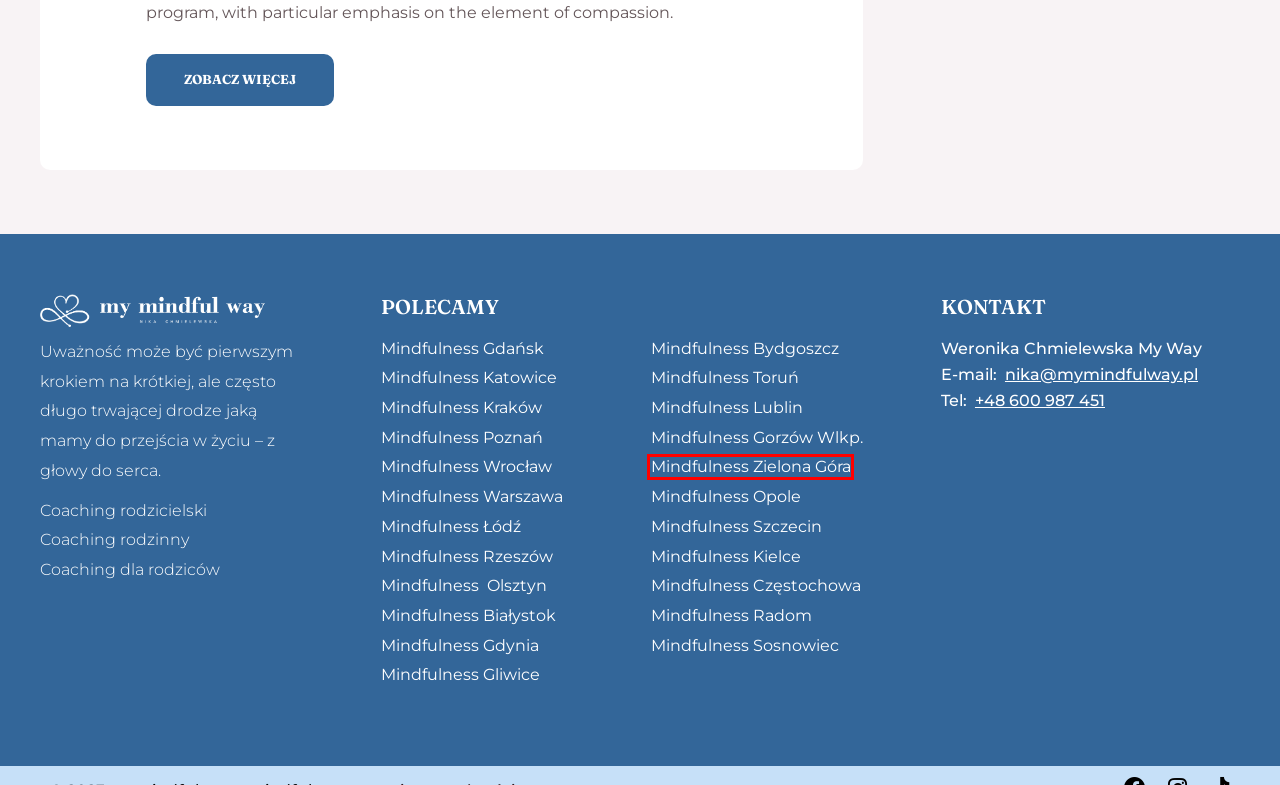Examine the screenshot of a webpage with a red bounding box around a specific UI element. Identify which webpage description best matches the new webpage that appears after clicking the element in the red bounding box. Here are the candidates:
A. My Mindful Way – akademia mindfulness Polska i zagranica
B. Mindfulness Katowice - kurs online, trening uważności Katowice online
C. Mindfulness Kraków - kurs online, trening uważności Kraków online, redukcja stresu kraków
D. Mindfulness Opole - kurs online, trening uważności Opole online
E. Mindfulness Radom - kurs online, trening uważności Radom online
F. Mindfulness Zielona Góra - kurs online, trening uważności Zielona Góra online
G. Mindfulness Gdańsk - kurs online, trening uważności online dla mieszkańców Gdańska
H. Coaching rodzicielski, coaching rodzicielski szkolenie, coaching rodzicielski kurs

F